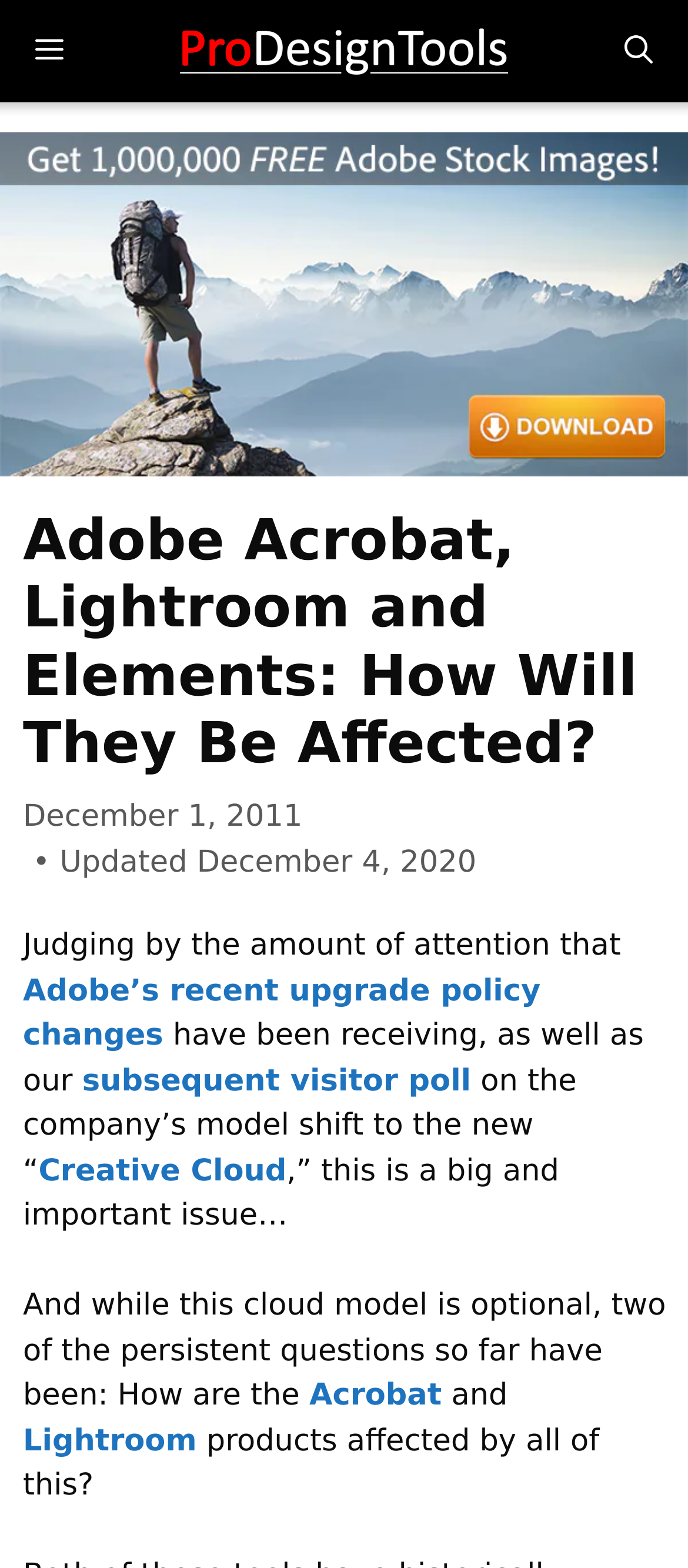Write a detailed summary of the webpage, including text, images, and layout.

The webpage appears to be an article discussing the impact of Adobe's Creative Cloud model on Acrobat, Lightroom, and Photoshop Elements, as well as their upgrade policies. 

At the top of the page, there is a logo image of ProDesignTools, situated in the middle, and a menu button on the left side. On the right side, there is a link to open a search bar. 

Below the top section, there is a prominent link that spans the entire width of the page, promoting the download of high-quality assets from the Adobe Stock Free Collection, accompanied by an image. 

The main content of the article is divided into sections, starting with a header that reads "Adobe Acrobat, Lightroom and Elements: How Will They Be Affected?" followed by a timestamp indicating the article was published on December 1, 2011, and updated on December 4, 2020. 

The article's body text begins with a paragraph discussing the attention Adobe's recent upgrade policy changes have received, and how it relates to the company's shift to the Creative Cloud model. The text includes links to relevant terms, such as Adobe's recent upgrade policy changes, subsequent visitor poll, and Creative Cloud. 

The article continues to explore how Acrobat and Lightroom products are affected by Adobe's new model, with links to these products embedded in the text.